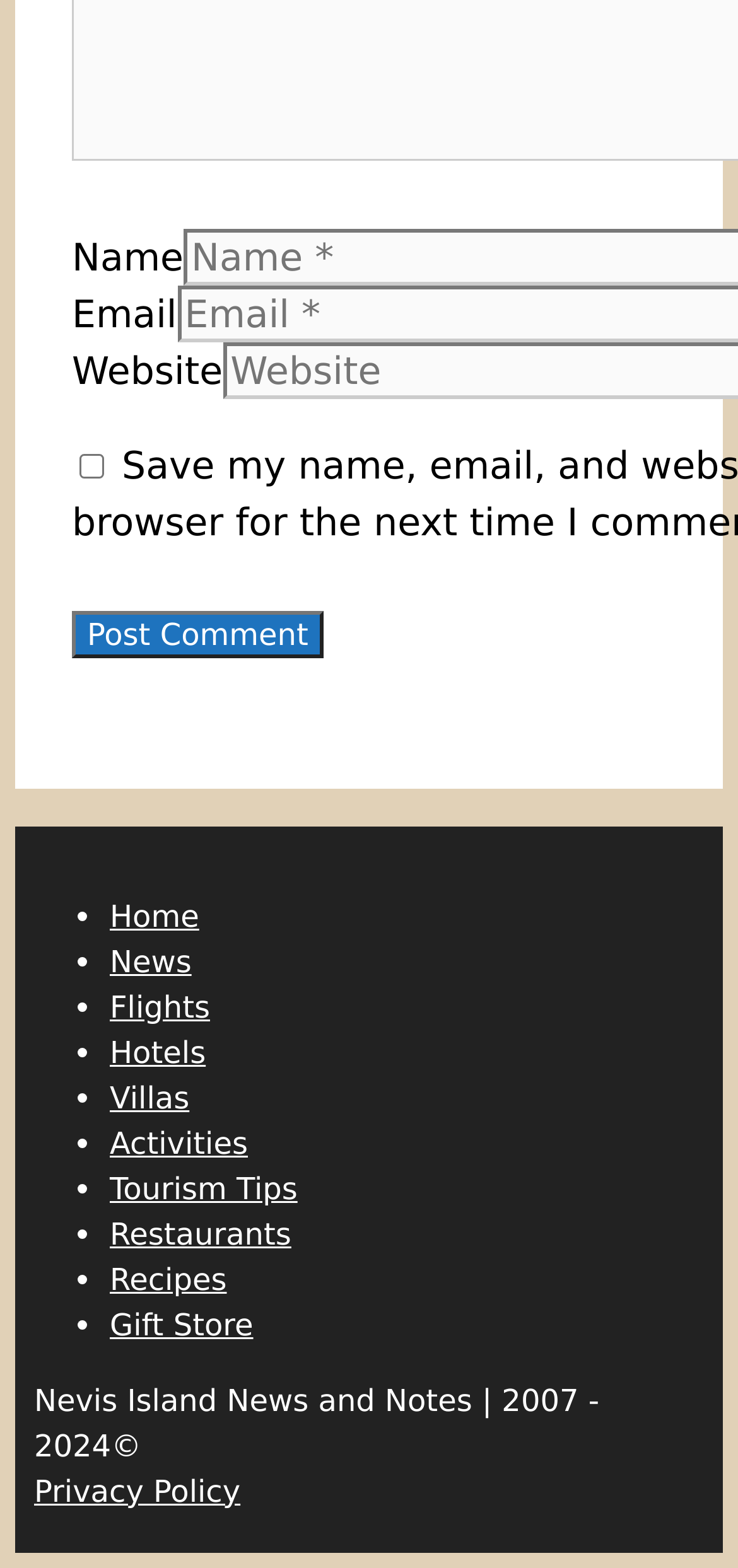Determine the coordinates of the bounding box for the clickable area needed to execute this instruction: "Go to the Home page".

[0.149, 0.573, 0.27, 0.596]